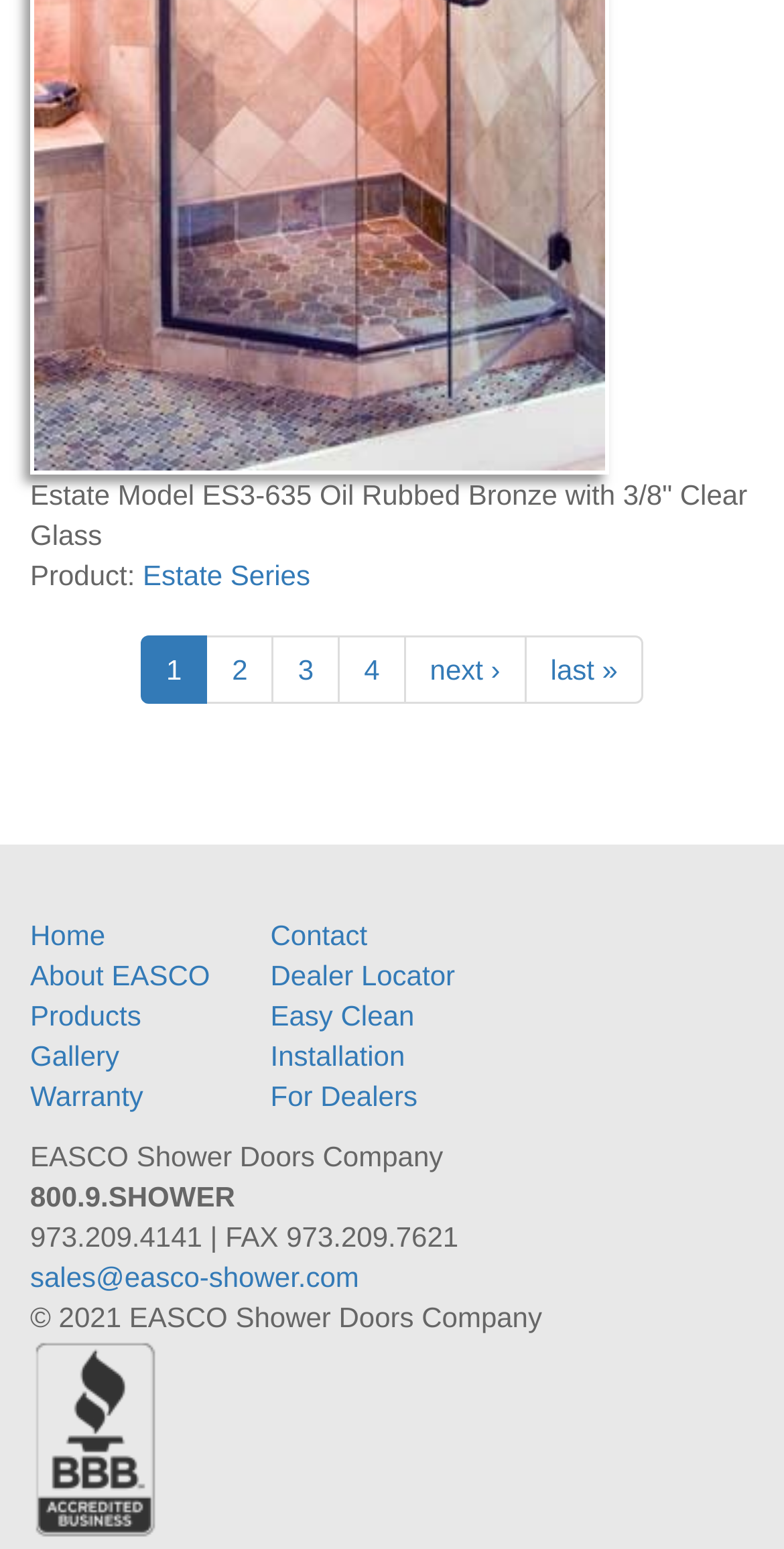Using the element description: "Products", determine the bounding box coordinates for the specified UI element. The coordinates should be four float numbers between 0 and 1, [left, top, right, bottom].

[0.038, 0.645, 0.18, 0.666]